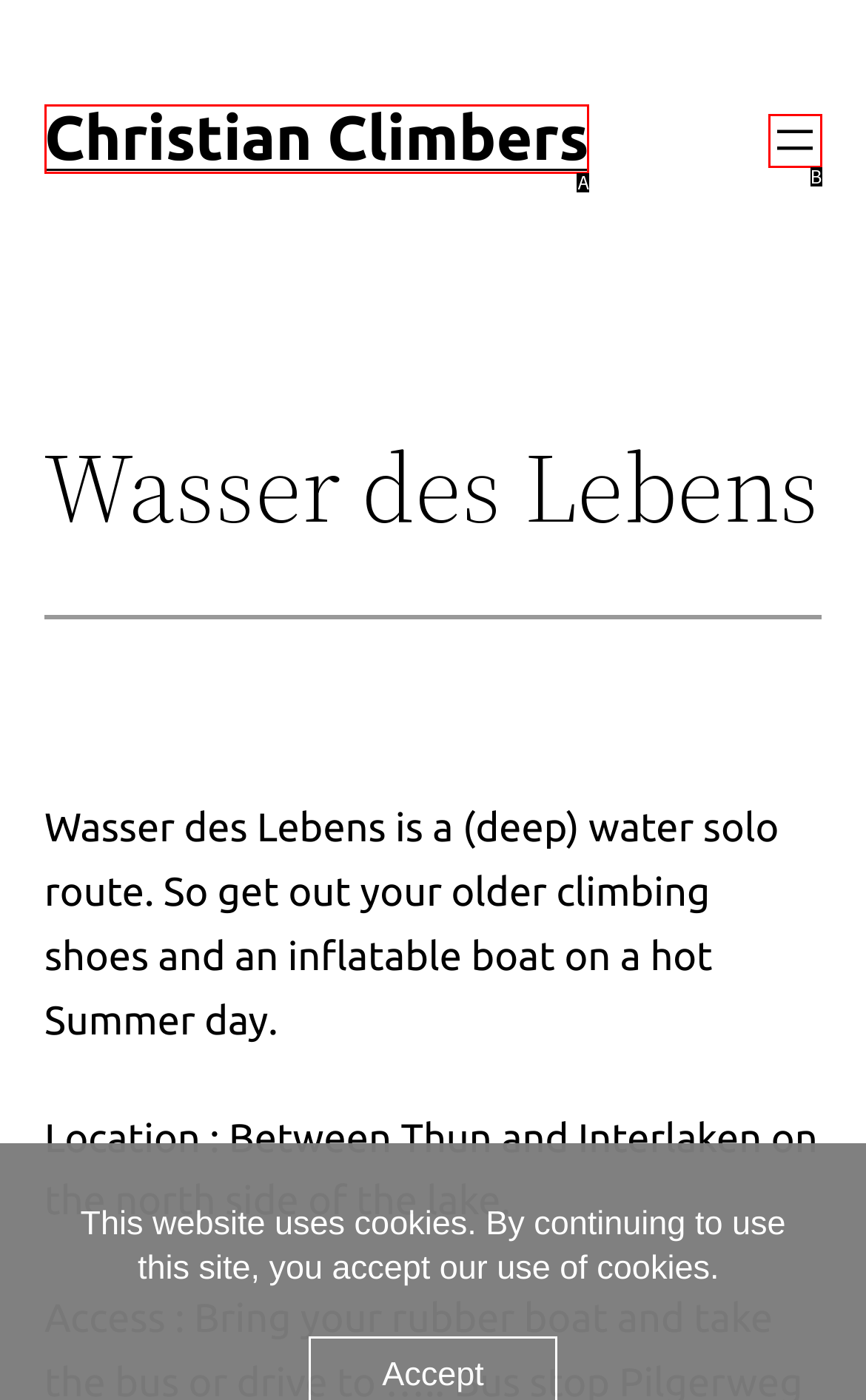Given the description: Christian Climbers, identify the matching HTML element. Provide the letter of the correct option.

A